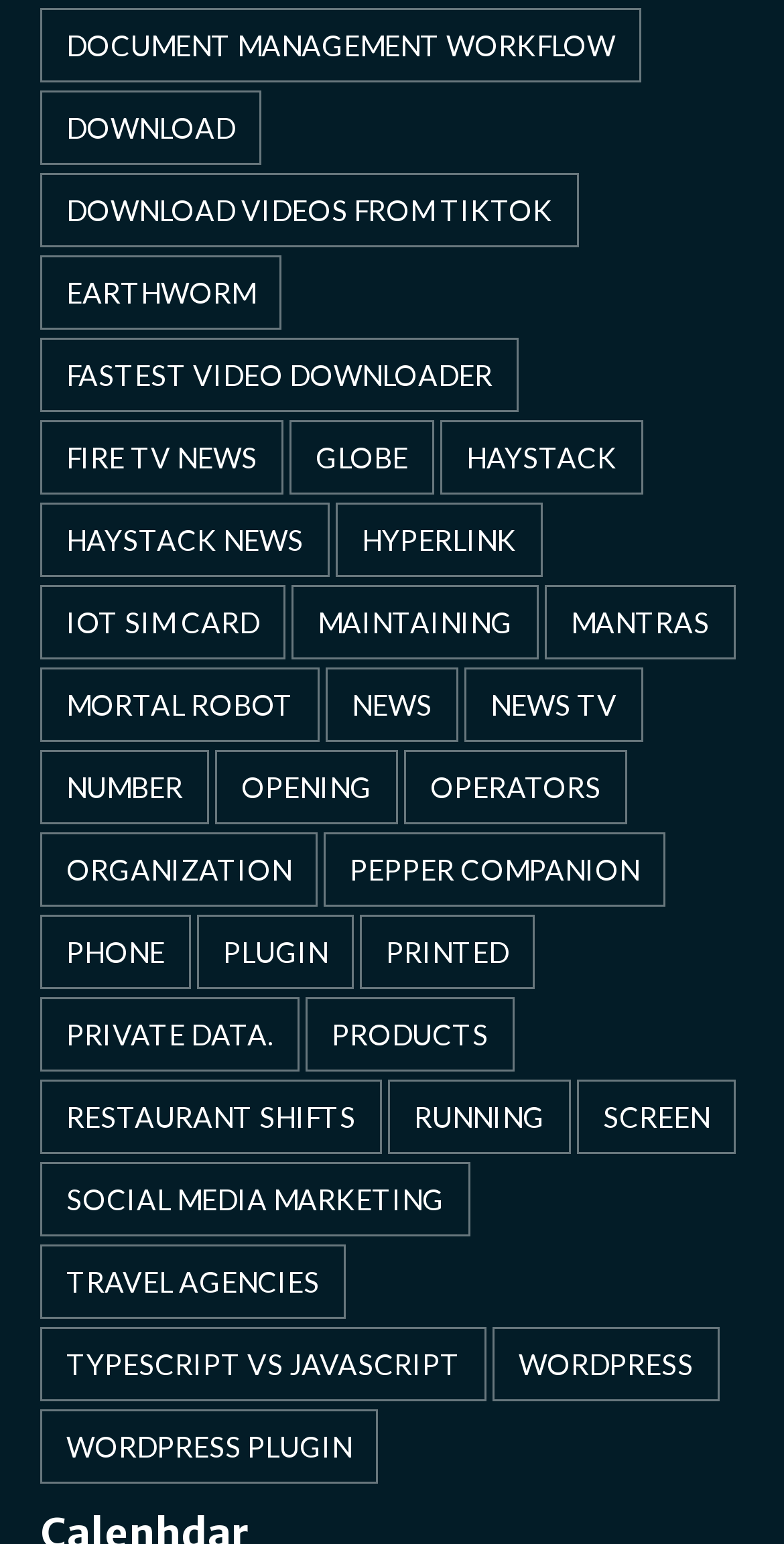Identify the bounding box coordinates of the section that should be clicked to achieve the task described: "learn about Fastest Video Downloader".

[0.051, 0.219, 0.662, 0.267]